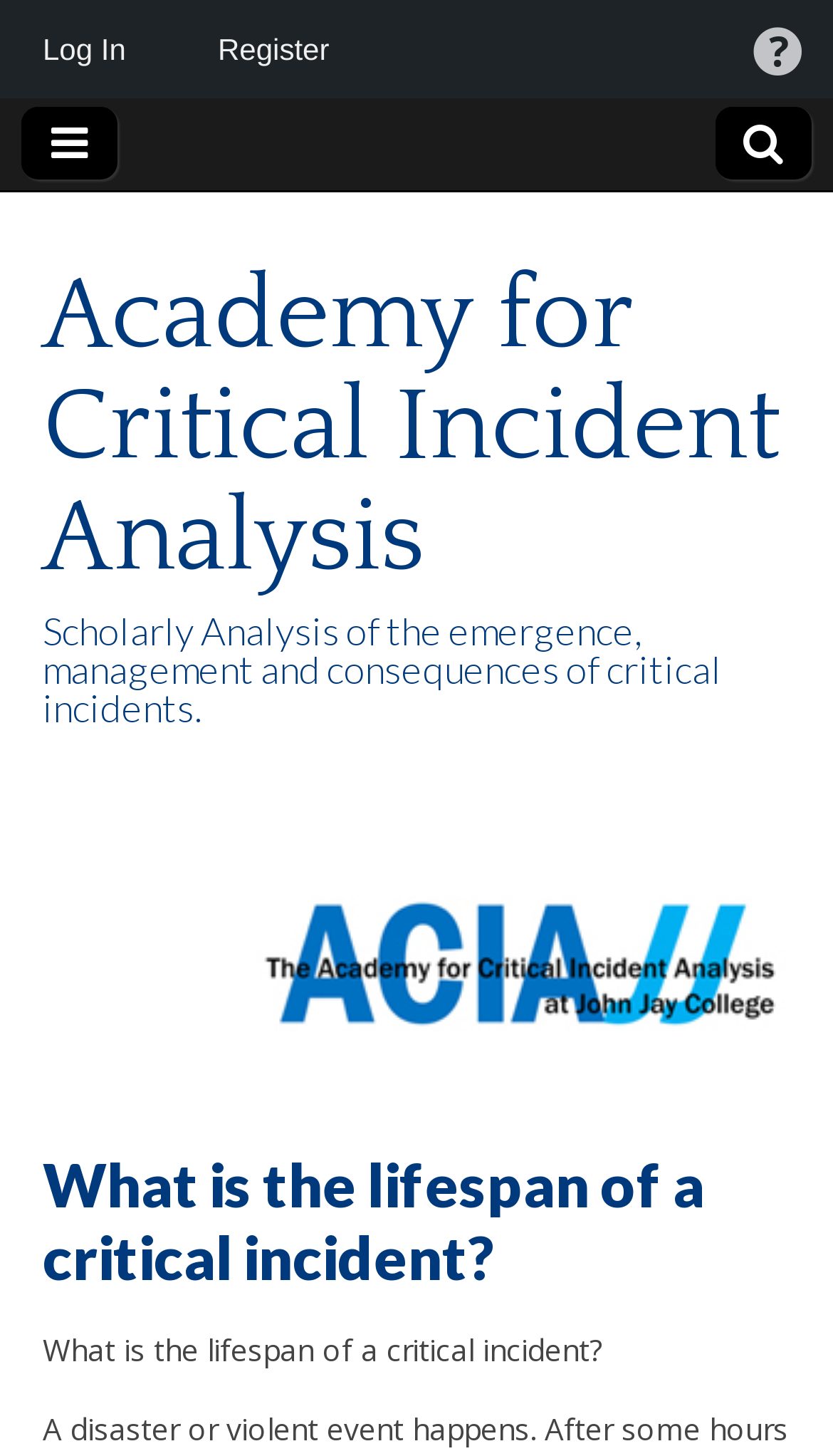How many menu items are in the vertical menu?
By examining the image, provide a one-word or phrase answer.

1